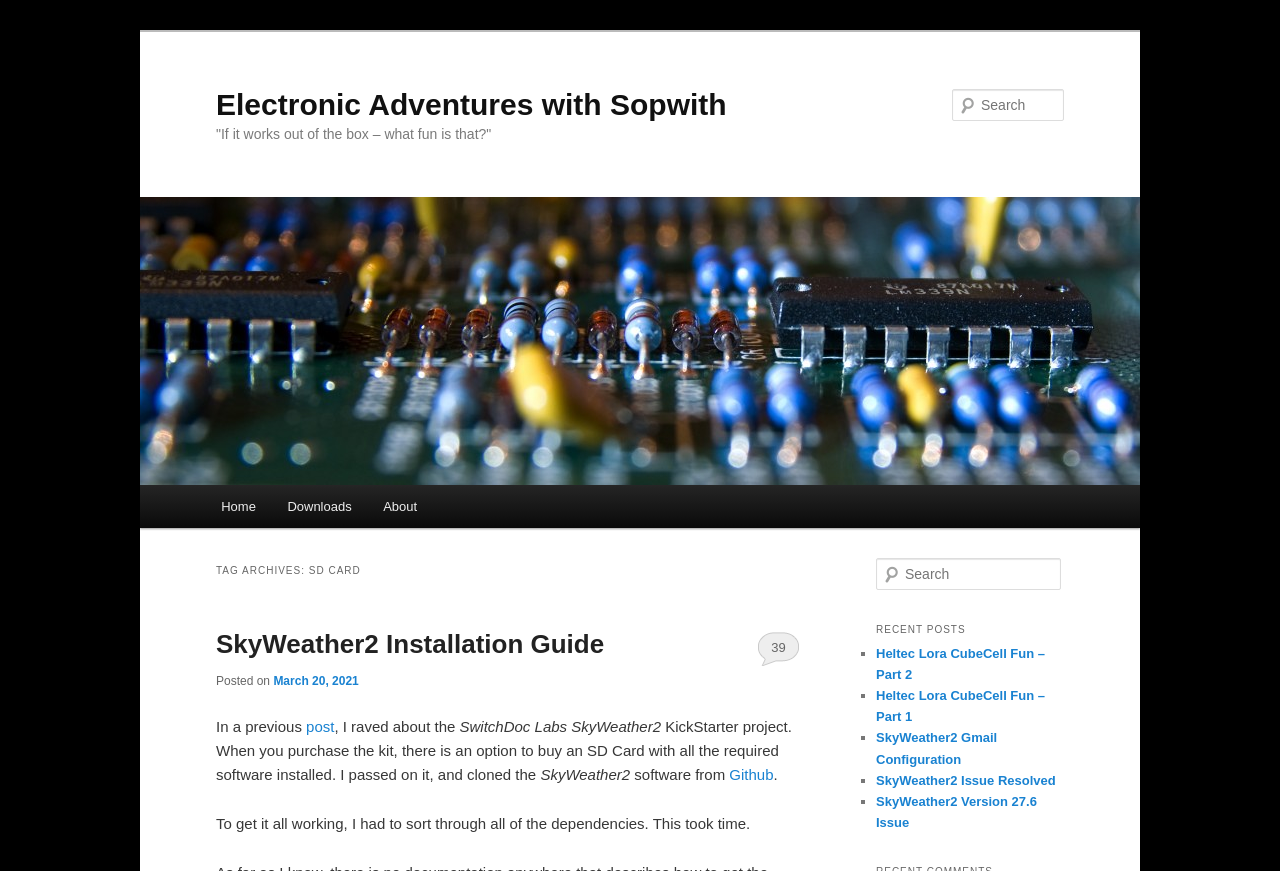Determine the bounding box coordinates of the element's region needed to click to follow the instruction: "Search in the secondary content". Provide these coordinates as four float numbers between 0 and 1, formatted as [left, top, right, bottom].

[0.684, 0.641, 0.829, 0.678]